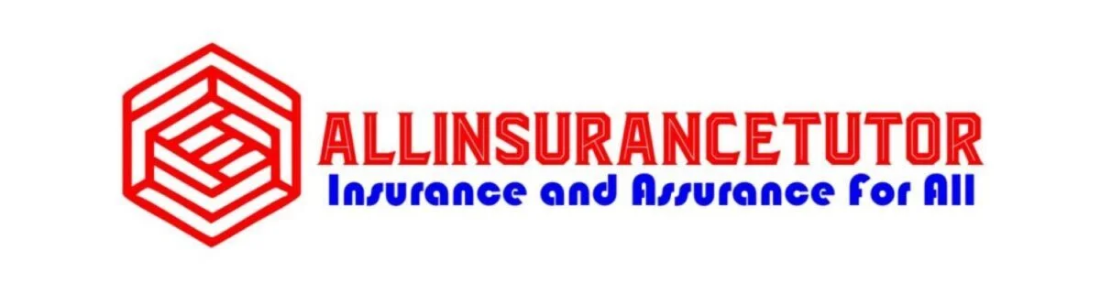Based on the image, please elaborate on the answer to the following question:
What is the tagline of 'All Insurance Tutor'?

The tagline 'Insurance and Assurance For All' is presented below the logo's name in a contrasting blue hue, emphasizing inclusivity and comprehensiveness in insurance services.